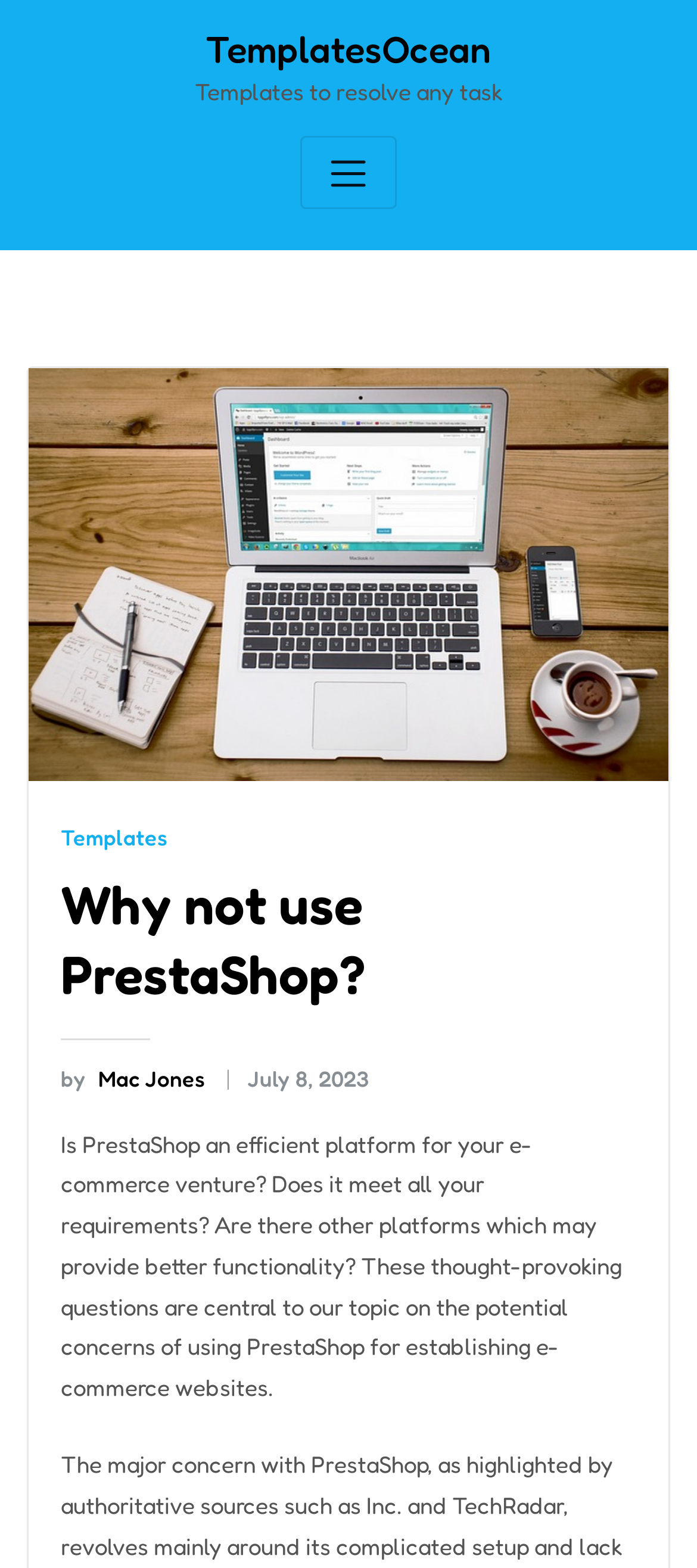Using the format (top-left x, top-left y, bottom-right x, bottom-right y), provide the bounding box coordinates for the described UI element. All values should be floating point numbers between 0 and 1: Templates

[0.087, 0.525, 0.241, 0.542]